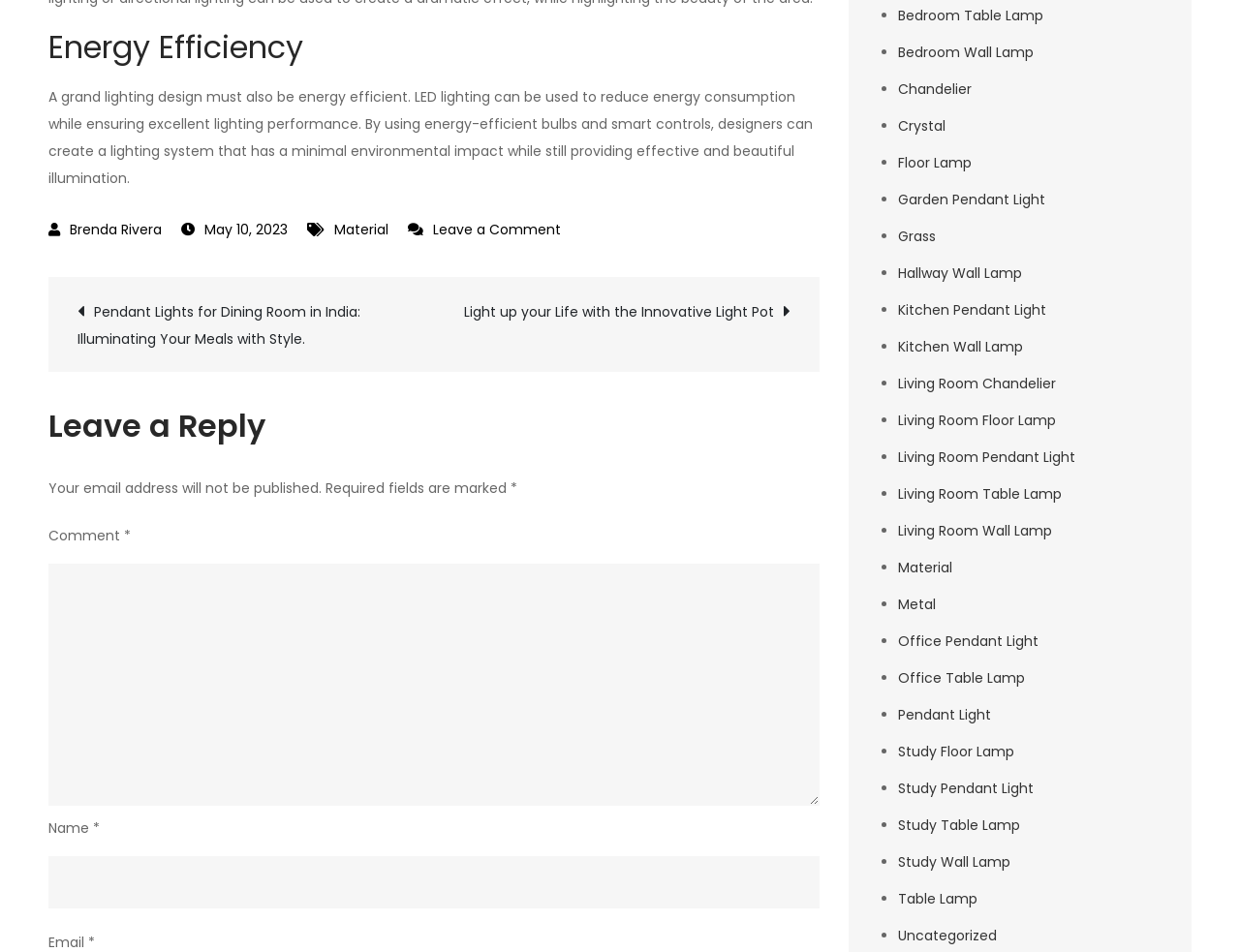Determine the coordinates of the bounding box for the clickable area needed to execute this instruction: "Leave a comment on the article".

[0.039, 0.592, 0.661, 0.847]